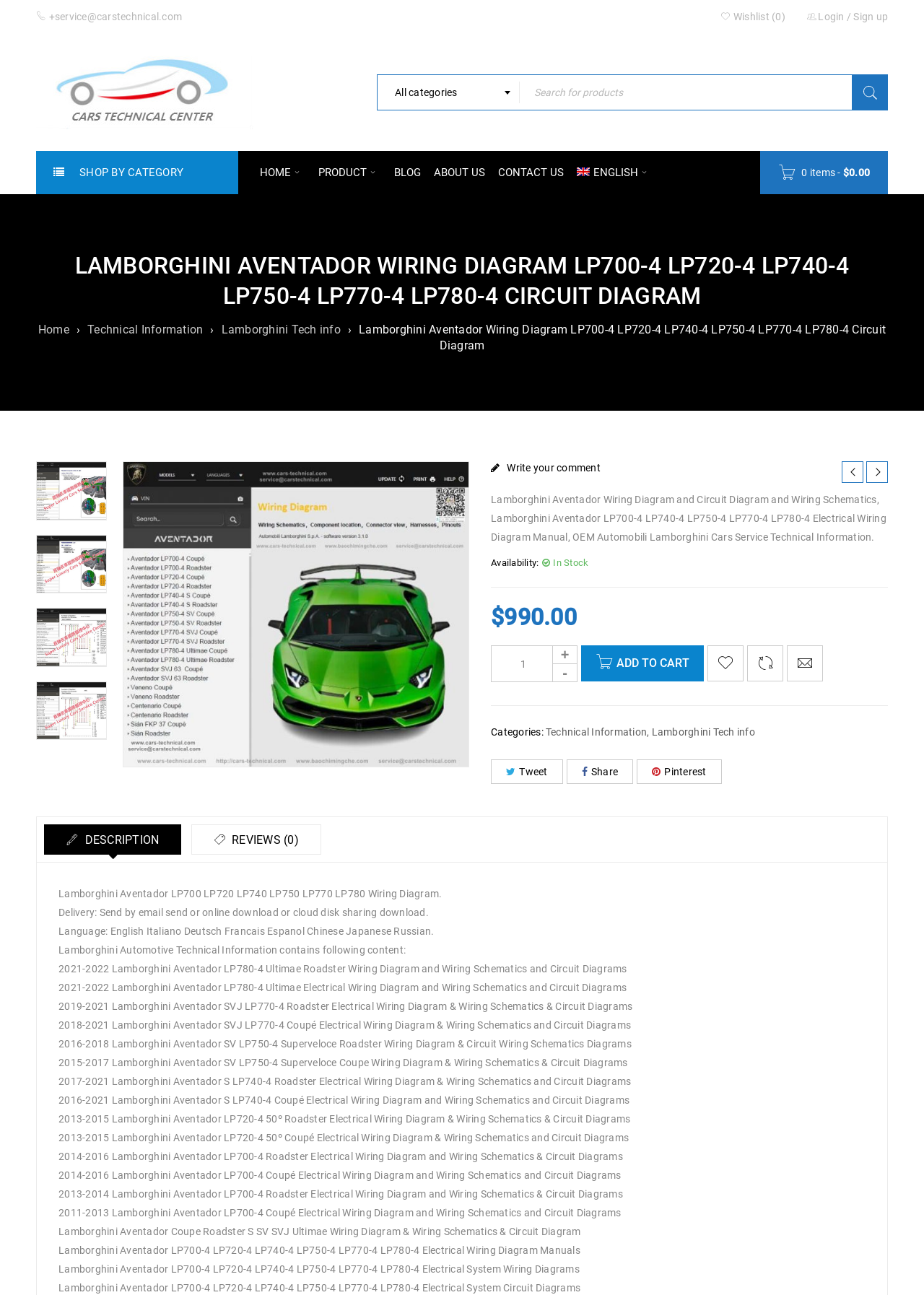Provide a thorough and detailed response to the question by examining the image: 
What is the price of the Lamborghini Aventador Wiring Diagram?

The price of the Lamborghini Aventador Wiring Diagram can be found in the product information section, where it says '$990.00'.